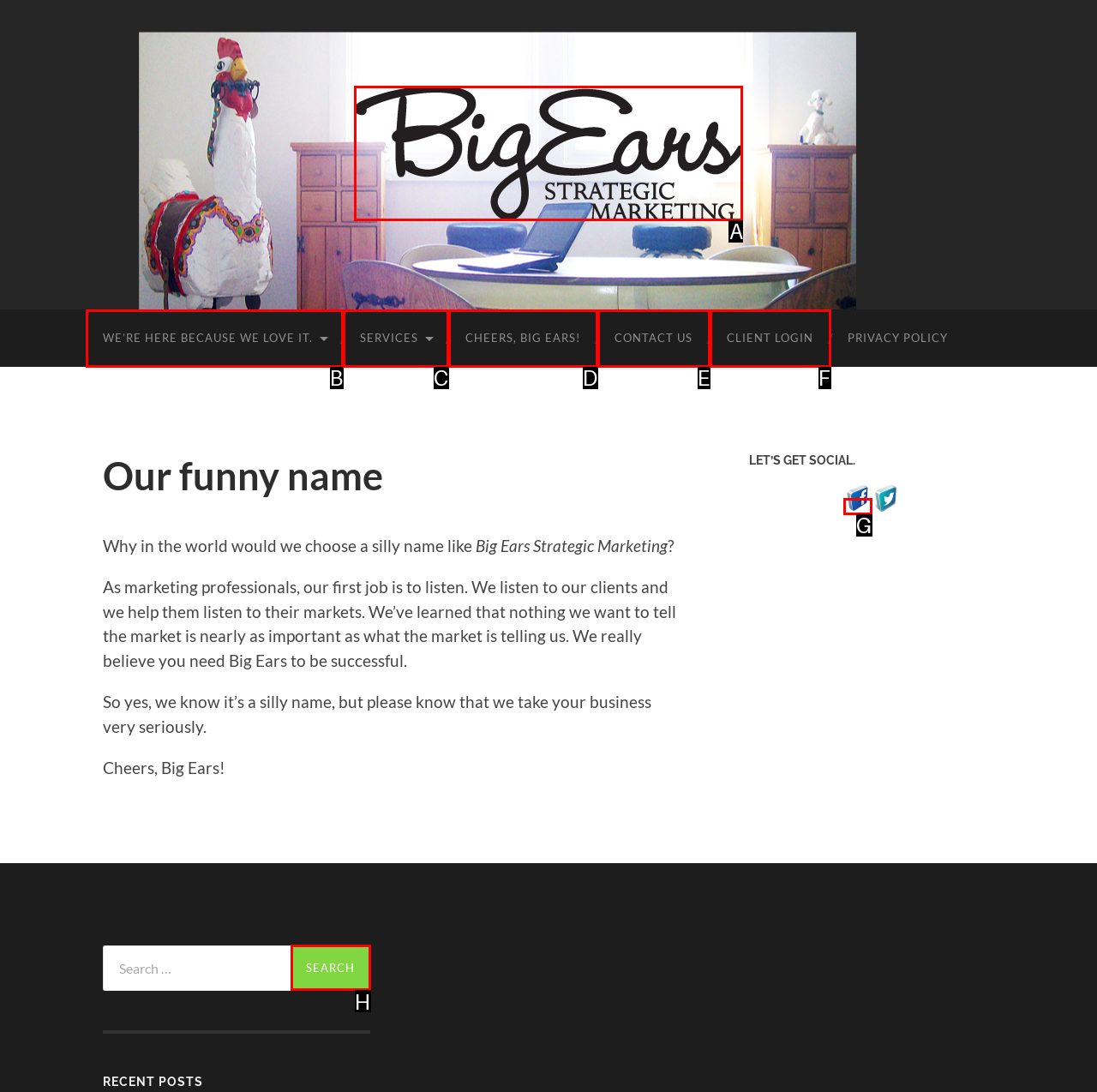Given the description: Services, determine the corresponding lettered UI element.
Answer with the letter of the selected option.

C